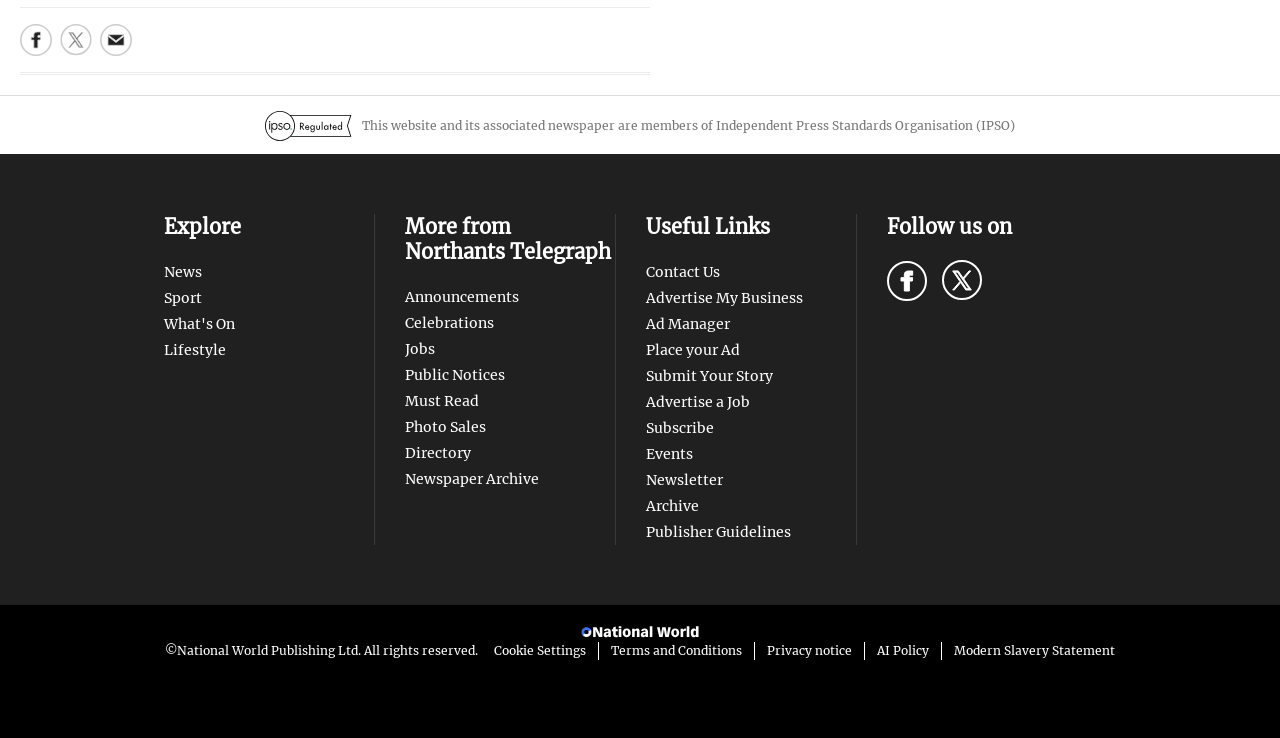Identify the bounding box coordinates of the section to be clicked to complete the task described by the following instruction: "Contact Us". The coordinates should be four float numbers between 0 and 1, formatted as [left, top, right, bottom].

[0.504, 0.837, 0.562, 0.862]